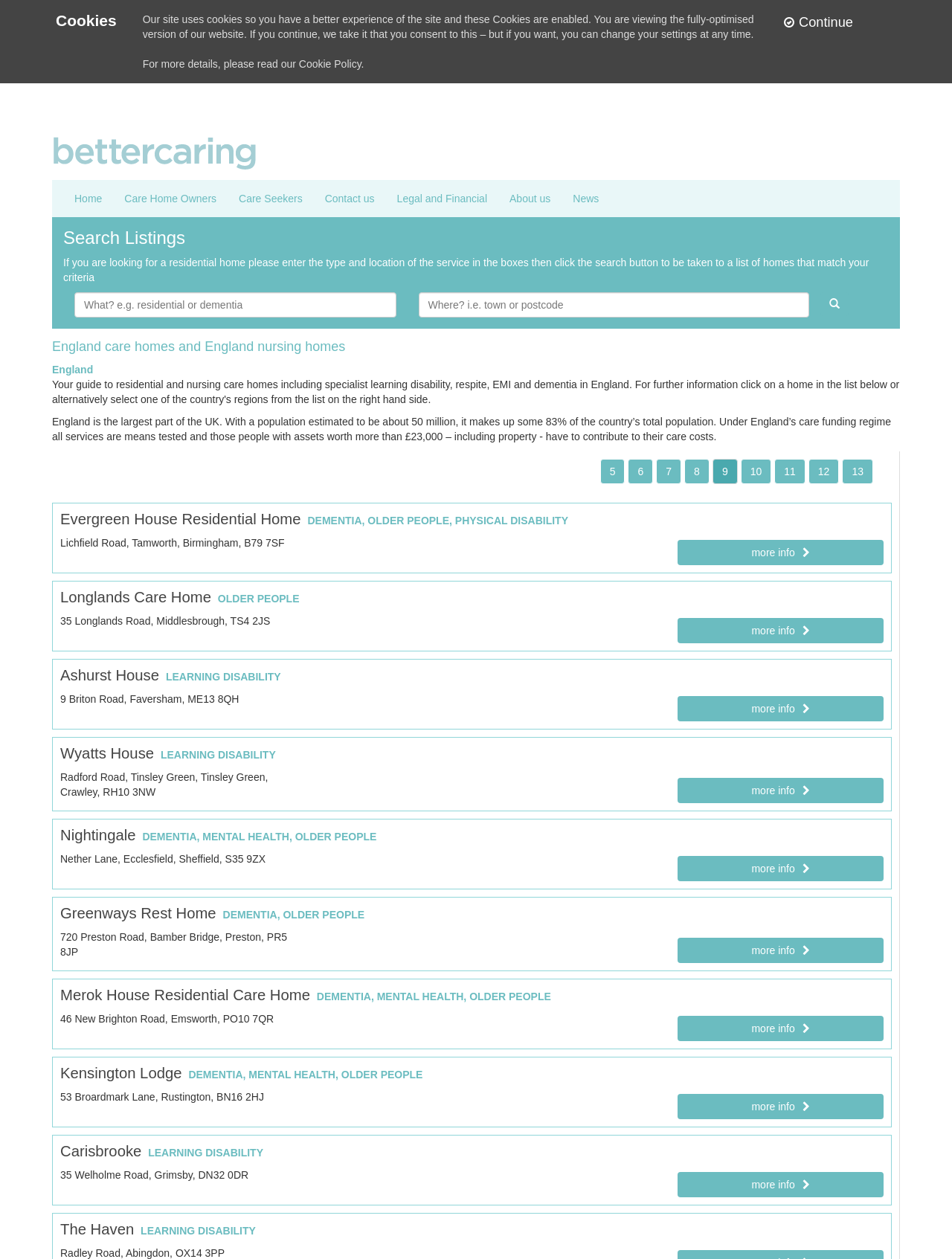Give a detailed explanation of the elements present on the webpage.

The webpage is about Bettercaring, a platform that helps users find care homes and nursing homes in England. At the top of the page, there is a notification about cookies and a button to continue. Below this, there is a header section with links to different parts of the website, including the home page, care home owners, care seekers, contact us, legal and financial, and about us.

The main content of the page is divided into two sections. On the left side, there is a search function that allows users to search for care homes by type and location. Below this, there is a brief description of England and its care funding regime.

On the right side, there is a list of care homes, each with a heading, a brief description, and a link to more information. The list includes care homes such as Evergreen House Residential Home, Longlands Care Home, Ashurst House, and others. Each care home is listed with its address and a link to more information.

At the bottom of the page, there are pagination links to navigate through the list of care homes.